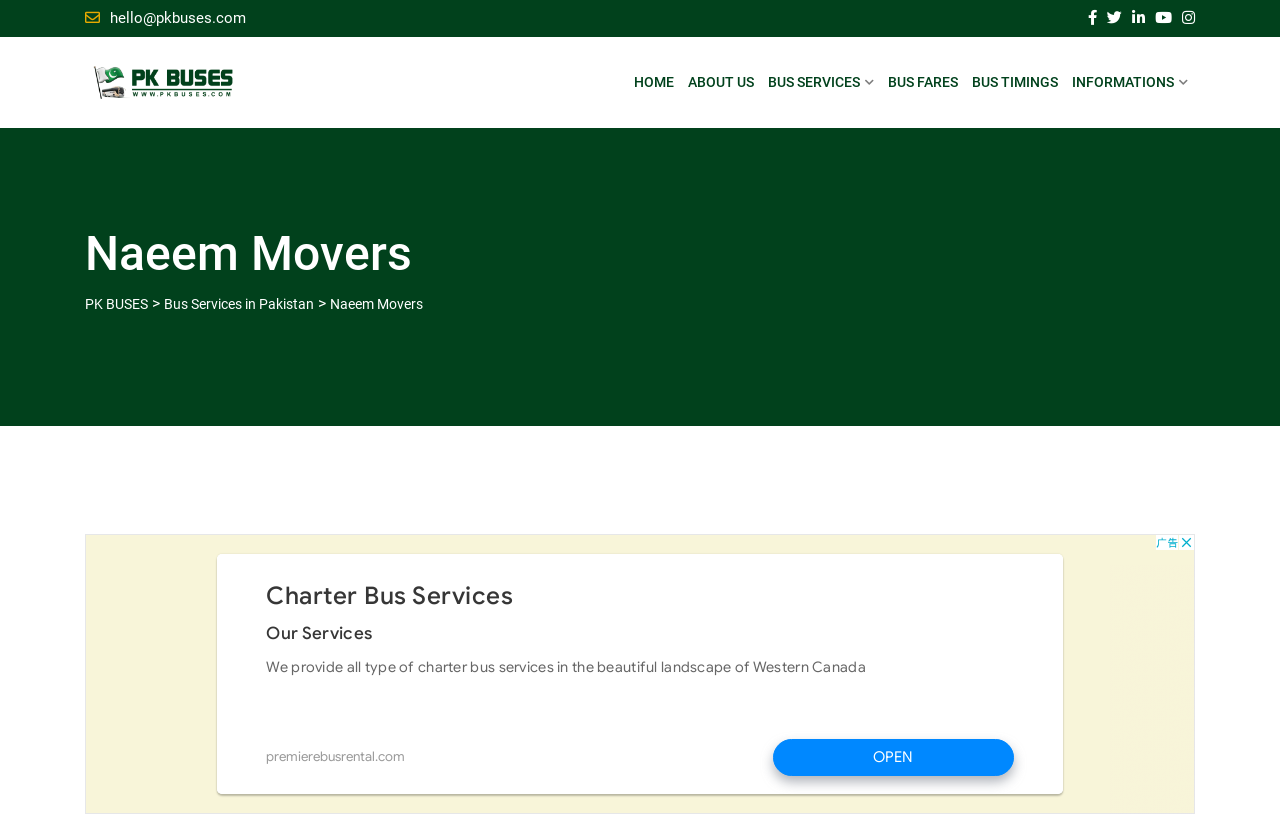Find and indicate the bounding box coordinates of the region you should select to follow the given instruction: "Click on the 'BUS TIMINGS' link".

[0.754, 0.045, 0.832, 0.156]